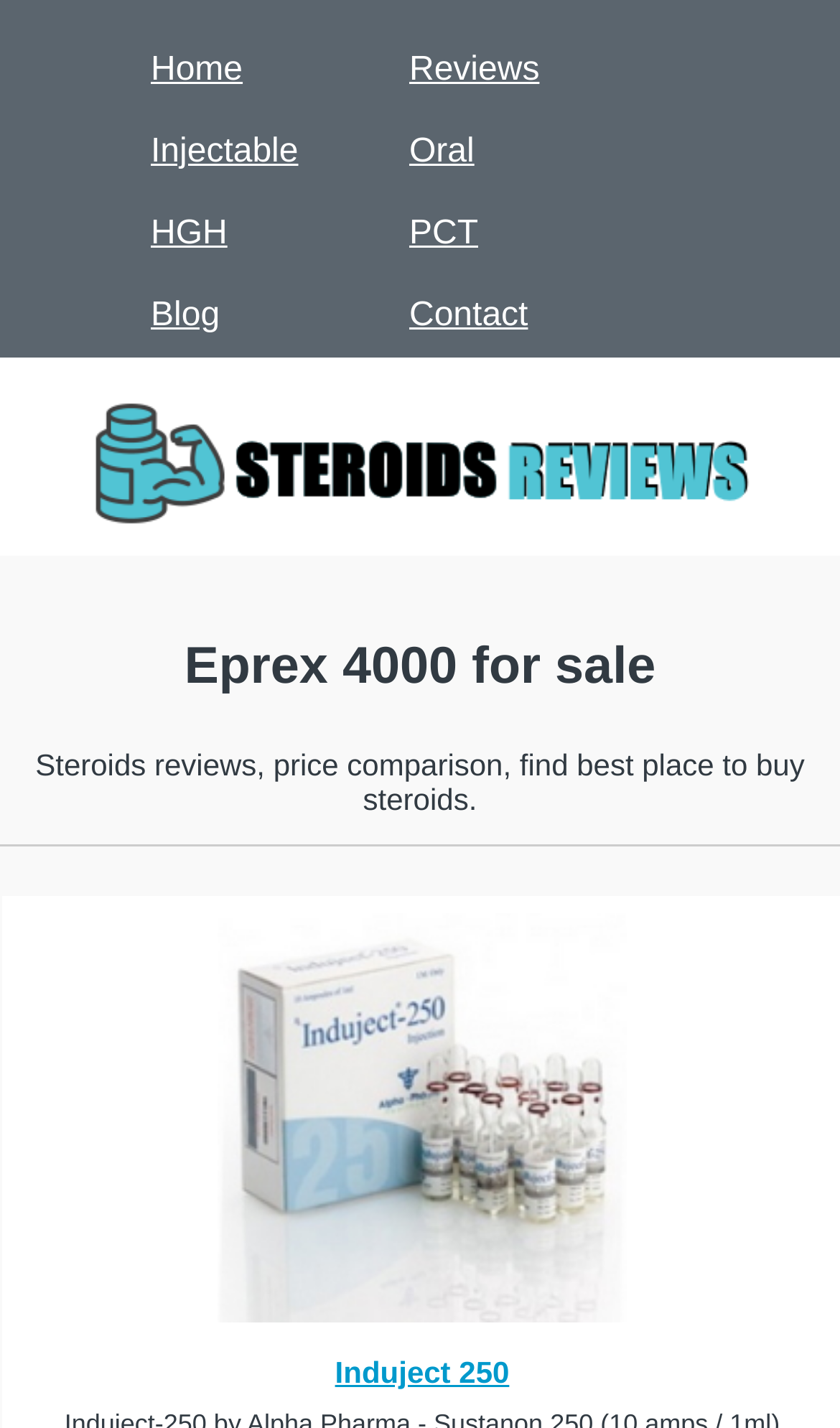Give a short answer using one word or phrase for the question:
How many tables are used in the webpage layout?

3